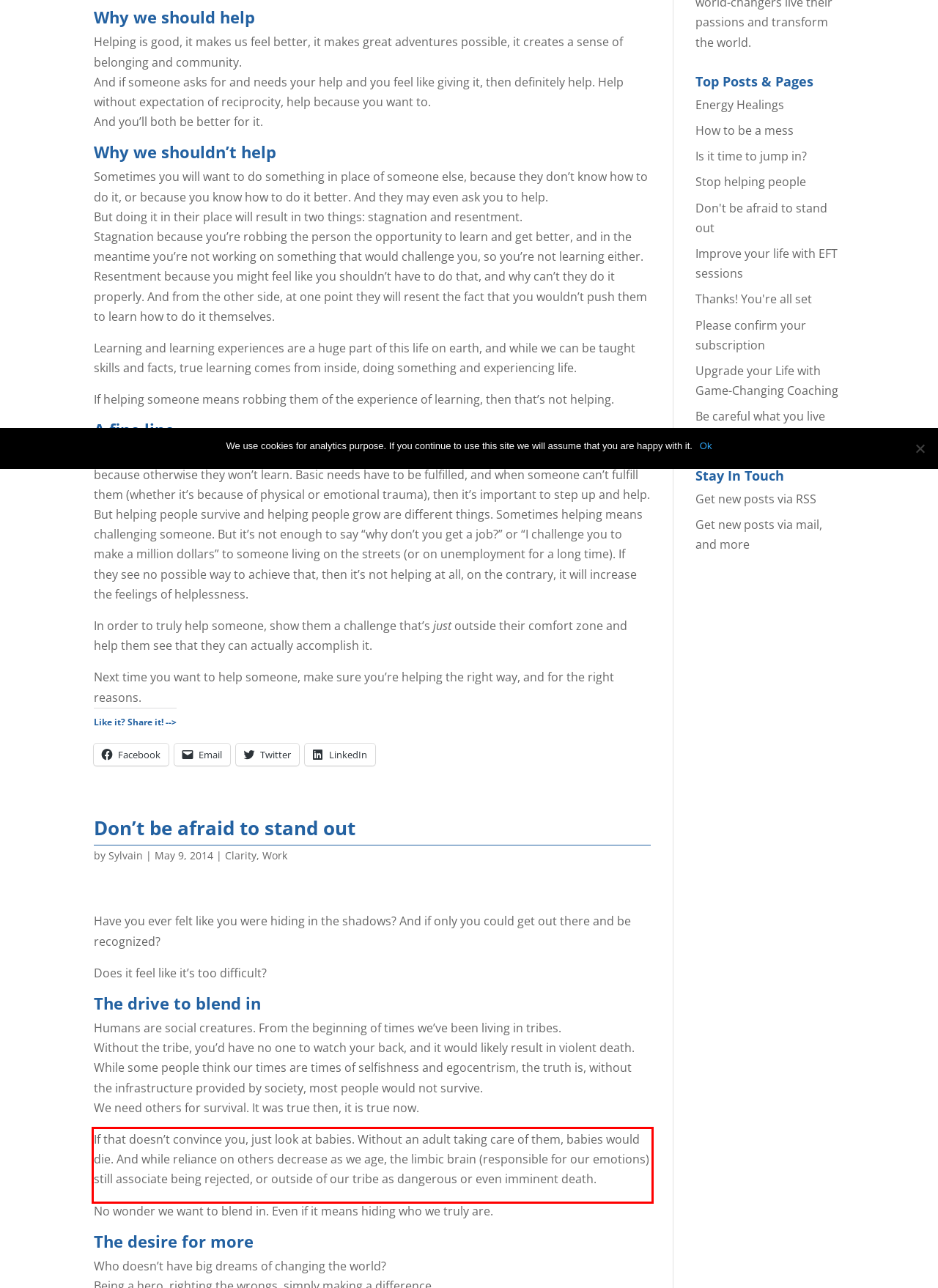Identify and transcribe the text content enclosed by the red bounding box in the given screenshot.

If that doesn’t convince you, just look at babies. Without an adult taking care of them, babies would die. And while reliance on others decrease as we age, the limbic brain (responsible for our emotions) still associate being rejected, or outside of our tribe as dangerous or even imminent death.